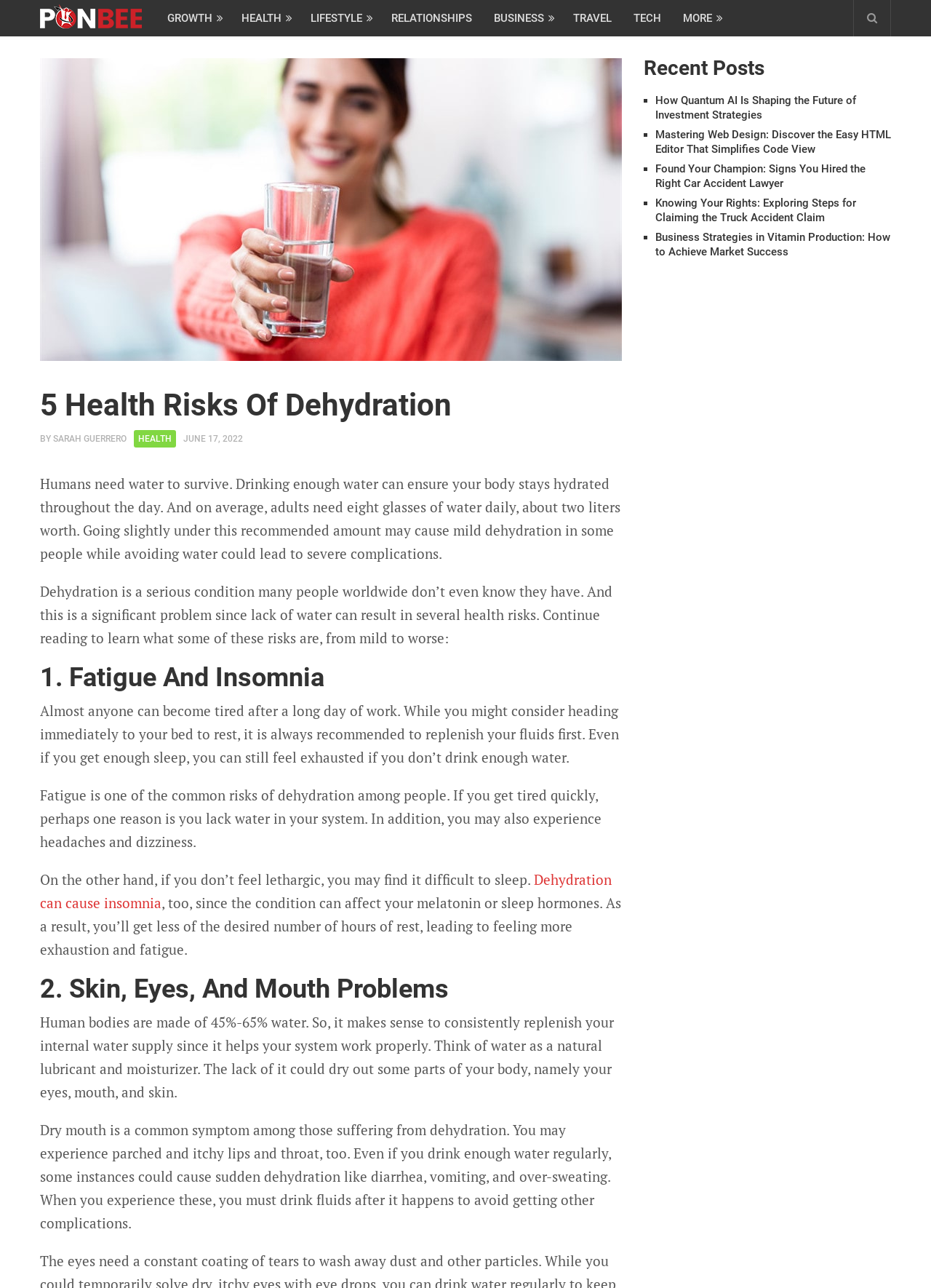Please determine the bounding box coordinates for the element that should be clicked to follow these instructions: "Read How Quantum AI Is Shaping the Future of Investment Strategies".

[0.704, 0.073, 0.92, 0.094]